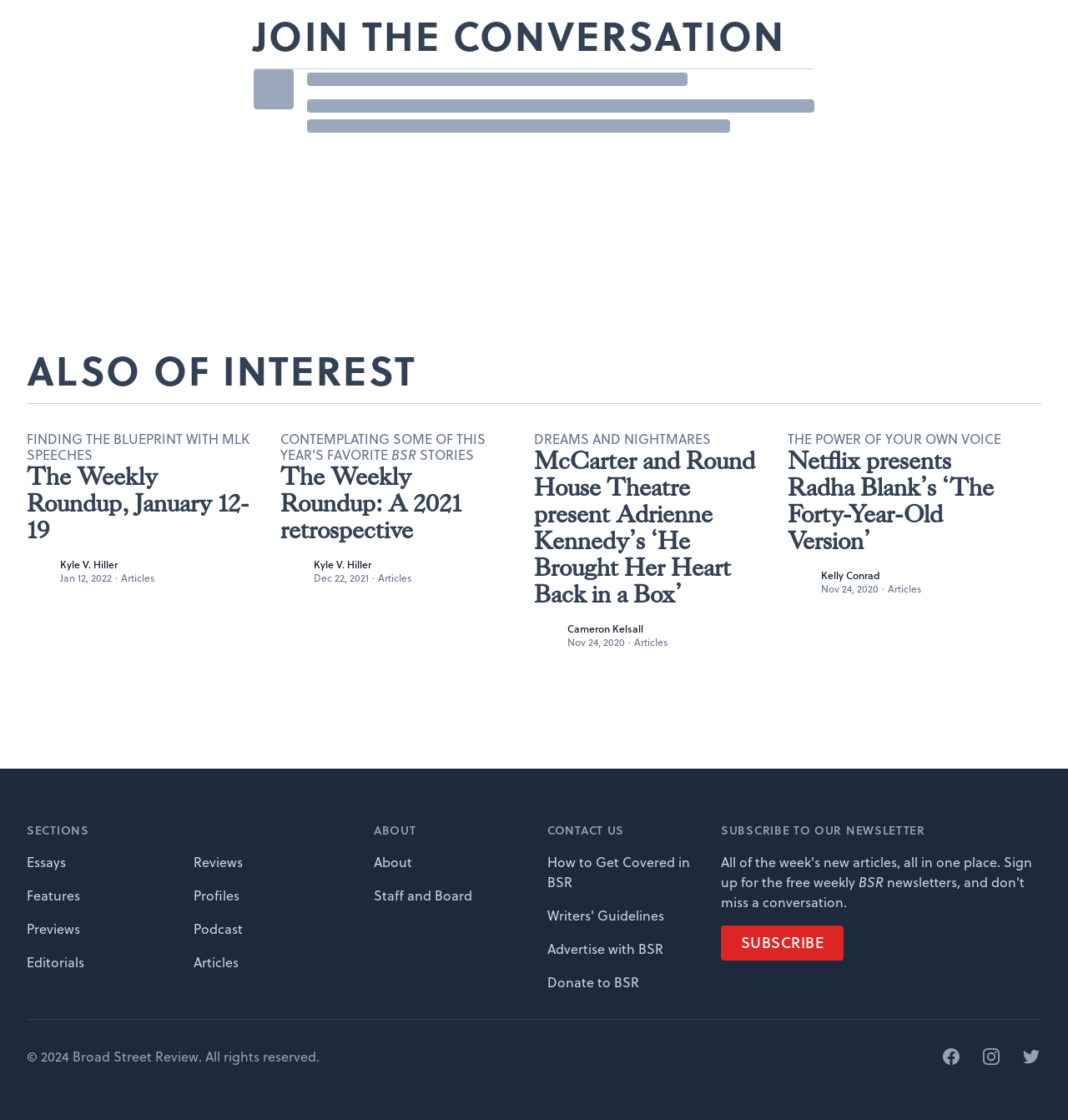Please give a one-word or short phrase response to the following question: 
How many images are on the webpage?

4